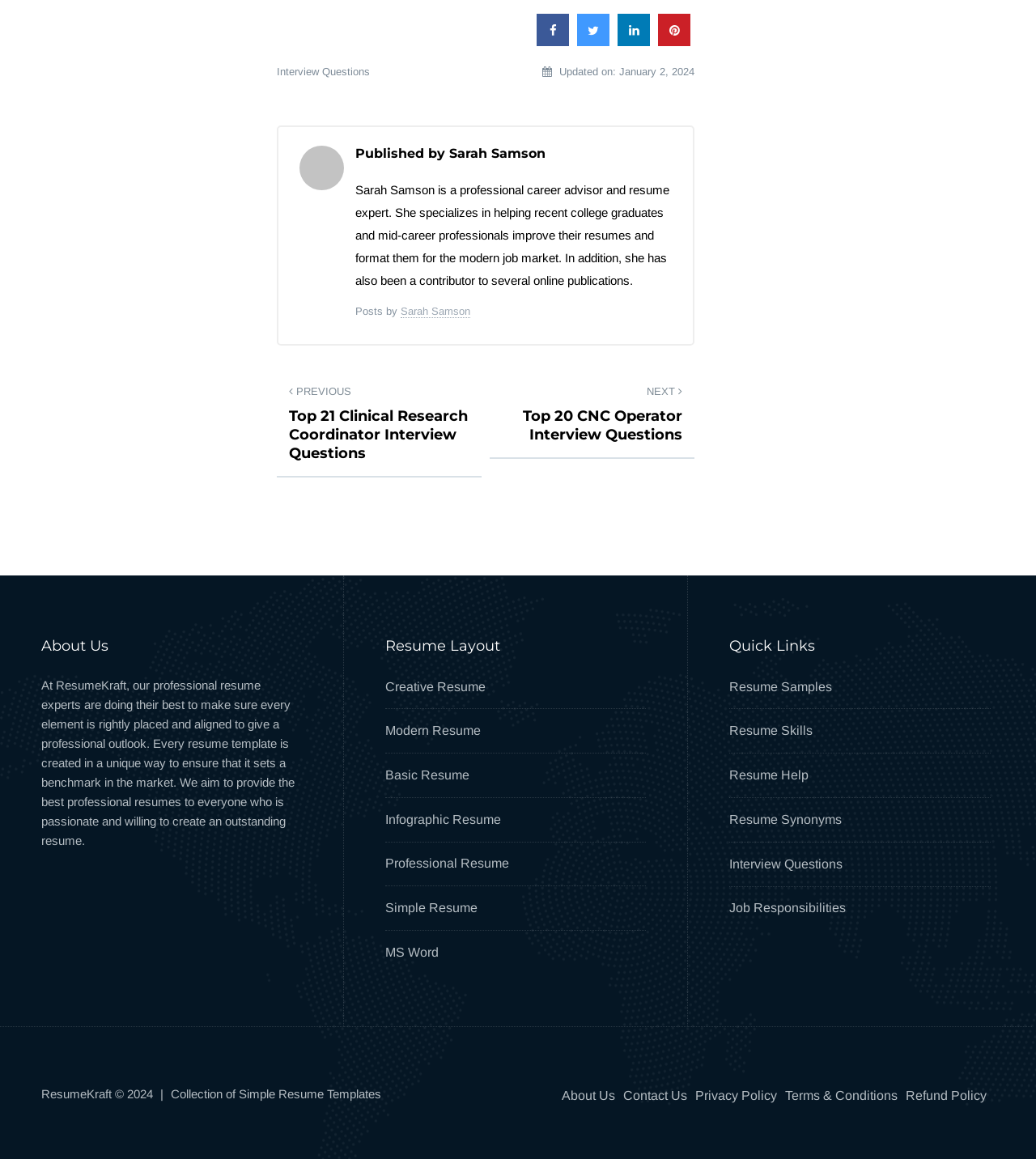Please mark the bounding box coordinates of the area that should be clicked to carry out the instruction: "Click on the 'Interview Questions' link".

[0.267, 0.055, 0.357, 0.07]